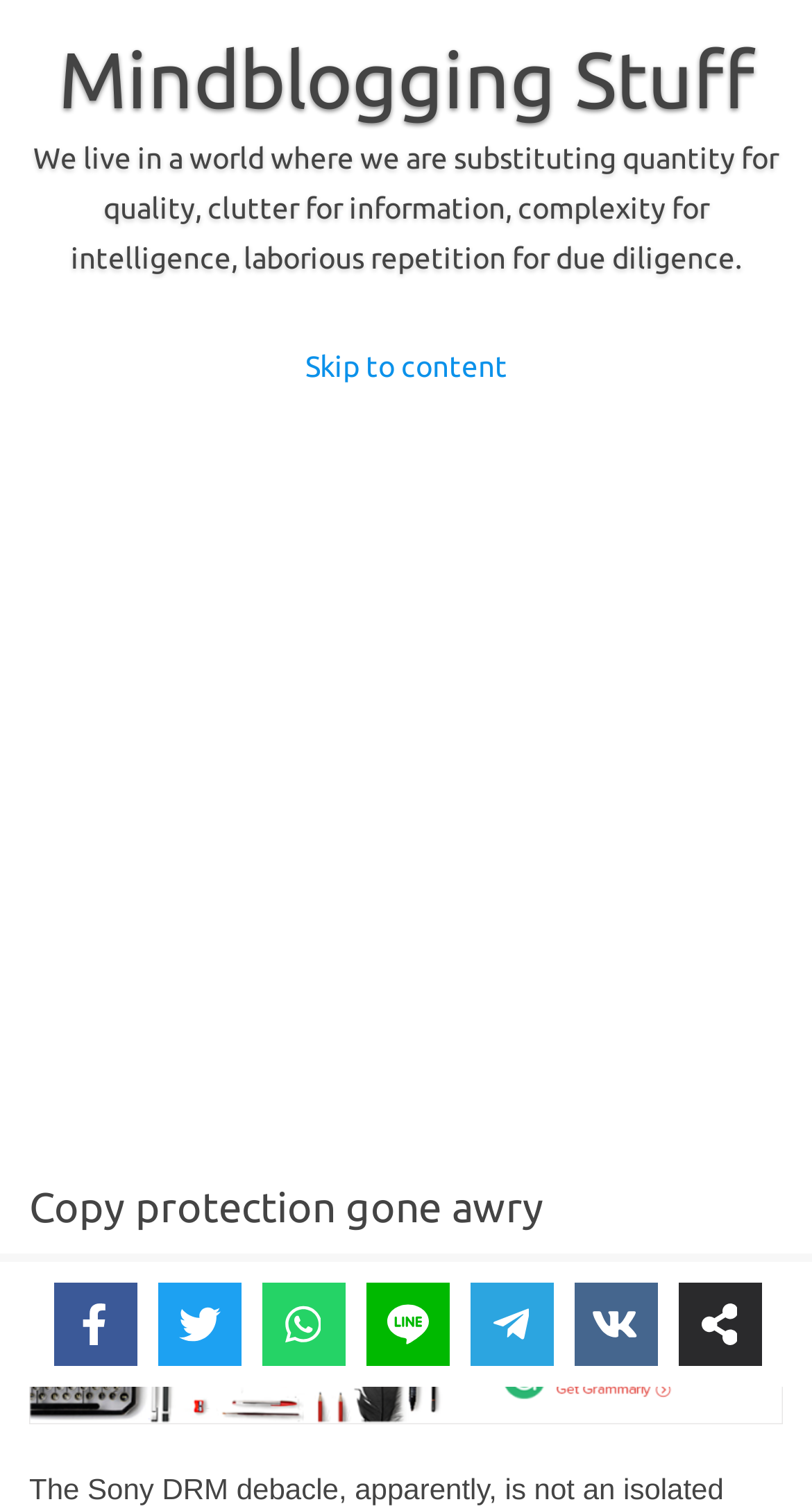How many social media links are there?
Based on the image, give a concise answer in the form of a single word or short phrase.

6